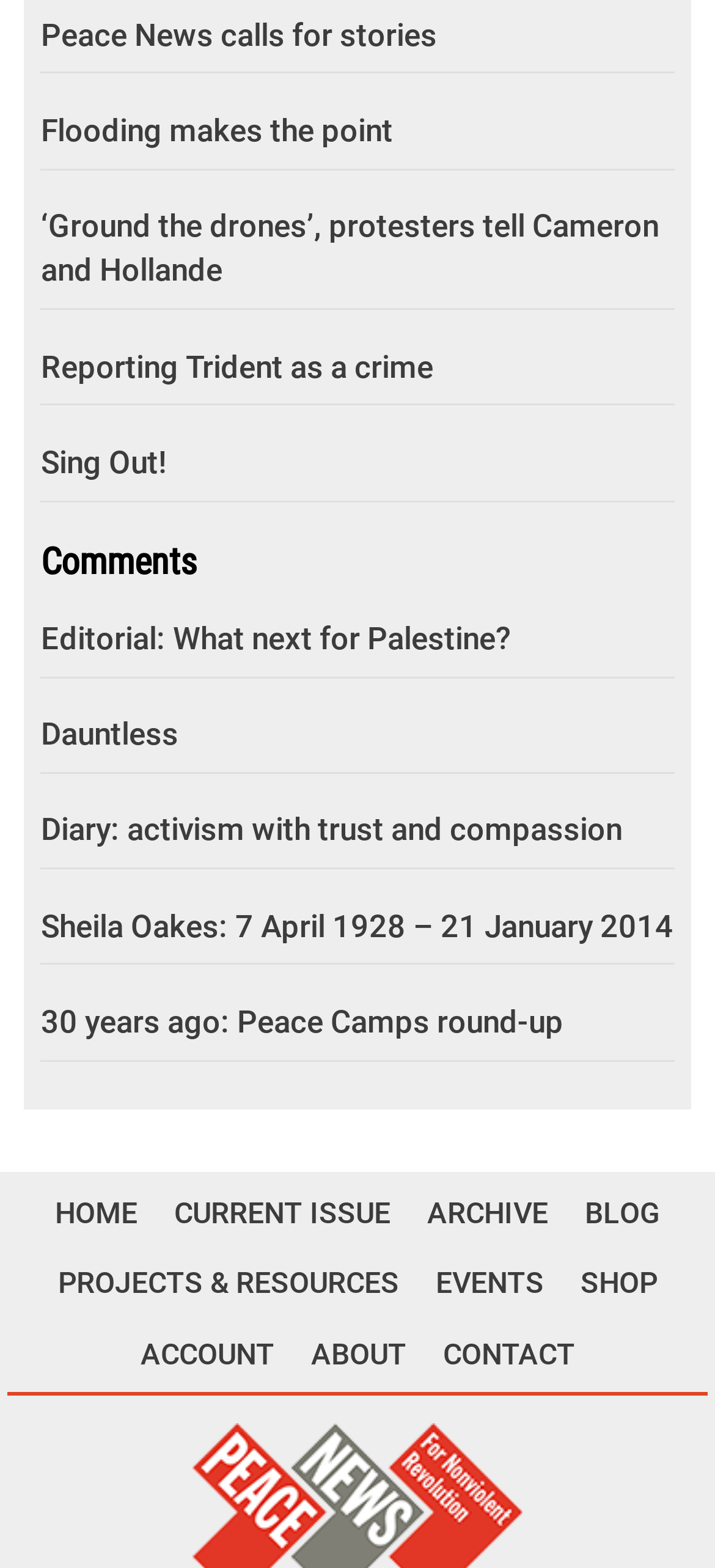Determine the bounding box coordinates of the clickable region to execute the instruction: "View the archive". The coordinates should be four float numbers between 0 and 1, denoted as [left, top, right, bottom].

[0.577, 0.752, 0.787, 0.797]